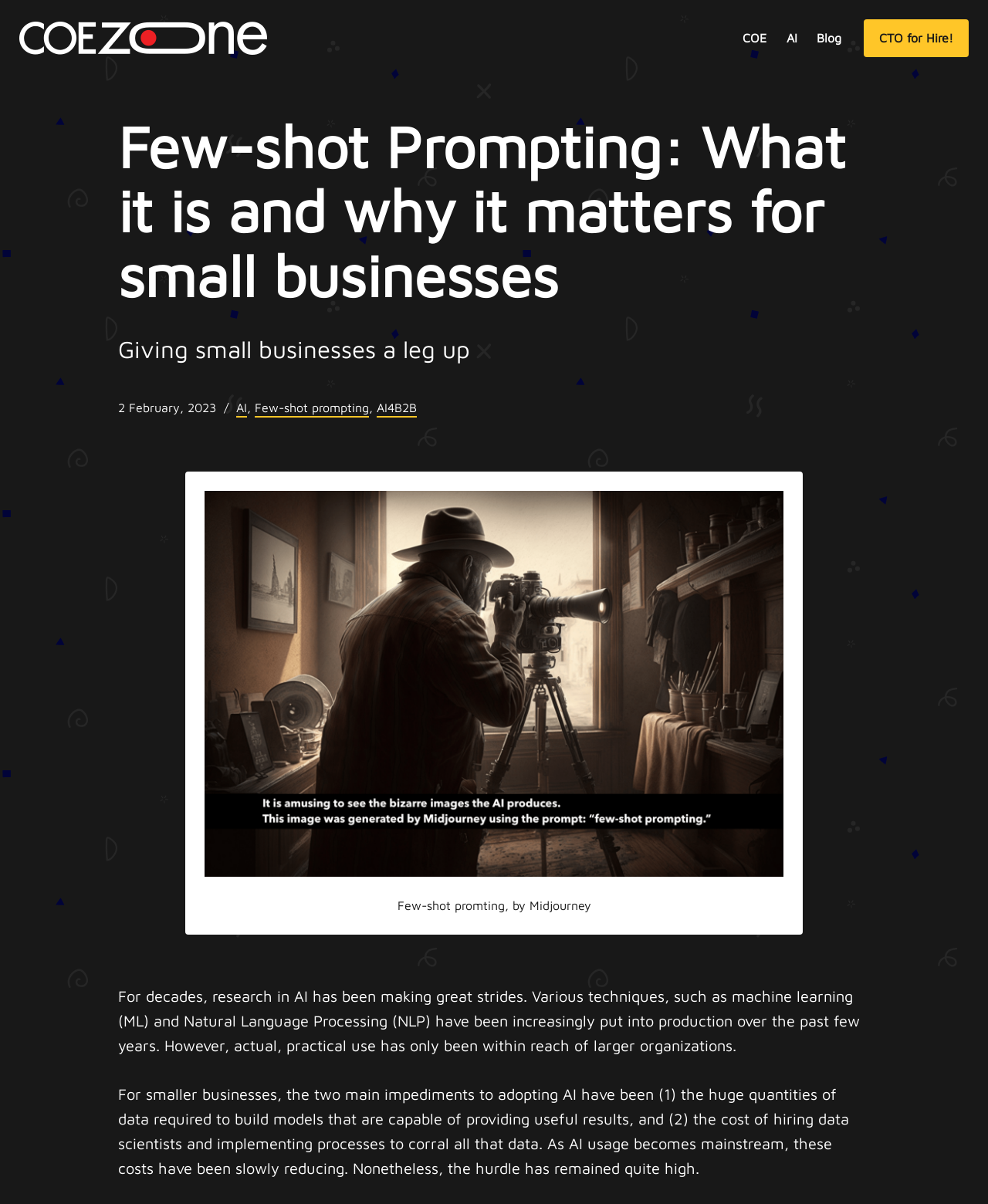Answer the question briefly using a single word or phrase: 
What is the purpose of Few-shot Prompting for small businesses?

Giving a leg up